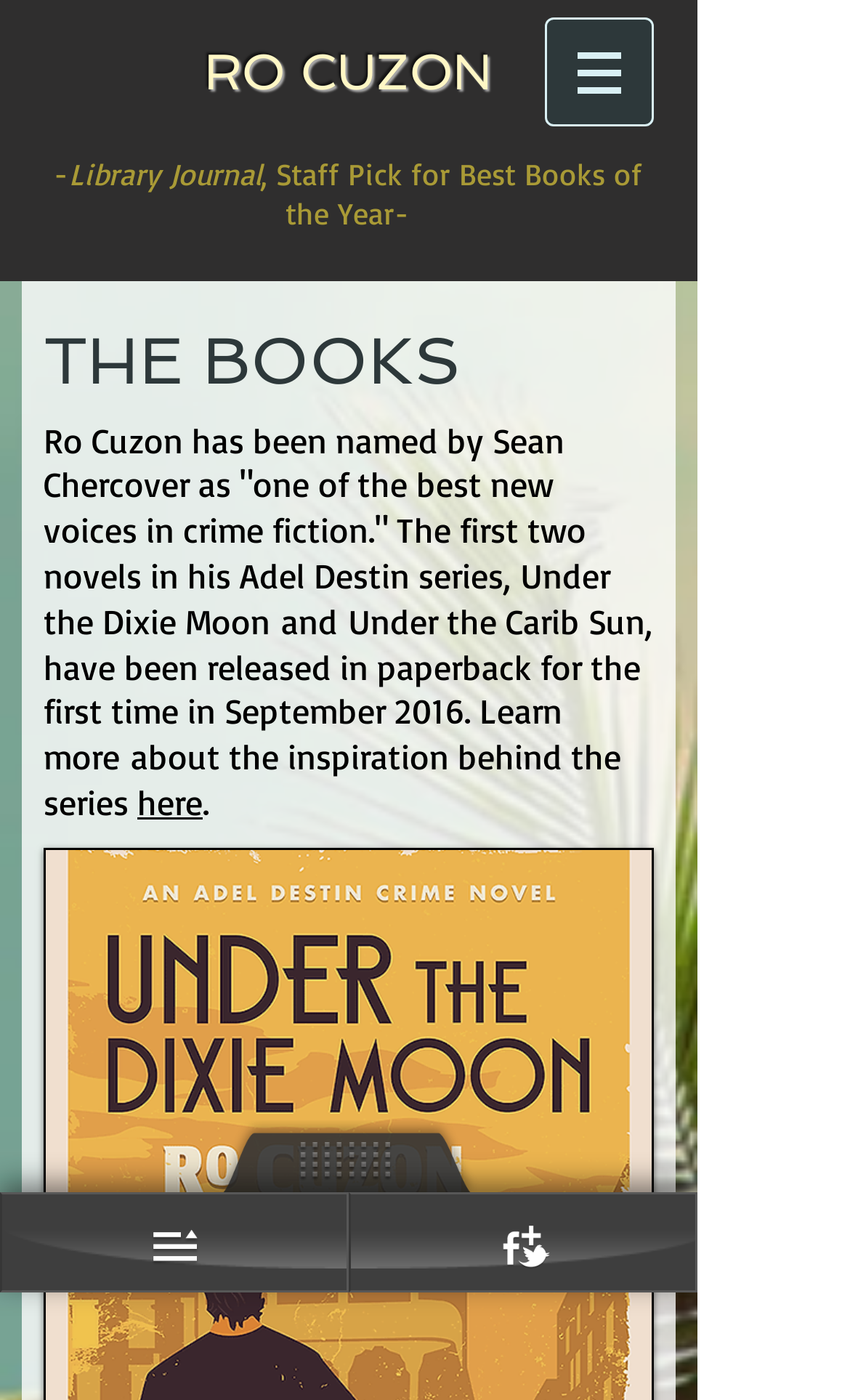Analyze the image and answer the question with as much detail as possible: 
What can be learned more about by clicking the 'here' link?

The text mentions 'Learn more about the inspiration behind the series', which suggests that clicking the 'here' link will provide more information about the inspiration behind the Adel Destin series.